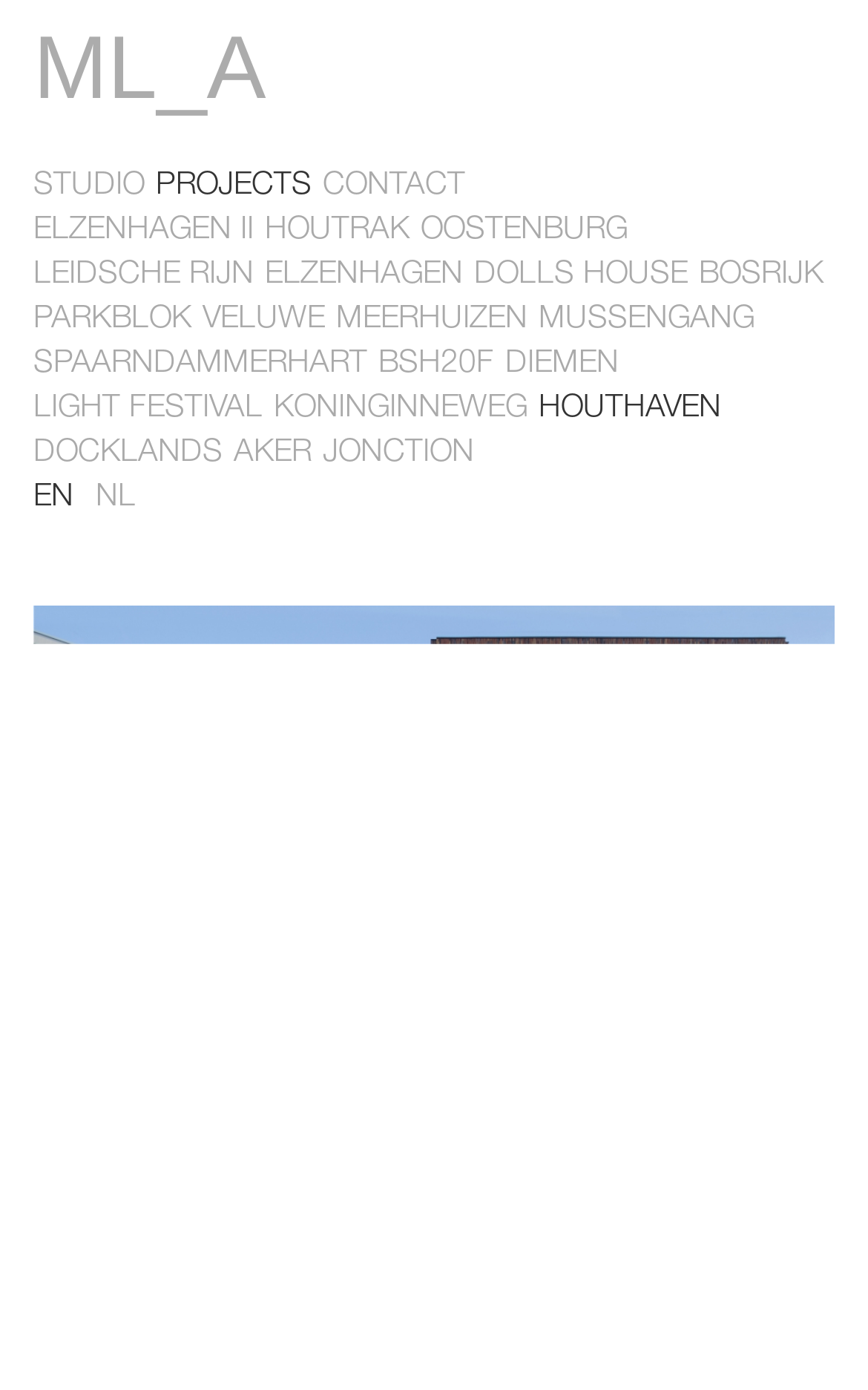Can you find the bounding box coordinates for the element that needs to be clicked to execute this instruction: "Select the 'EN' language"? The coordinates should be given as four float numbers between 0 and 1, i.e., [left, top, right, bottom].

[0.038, 0.348, 0.085, 0.37]